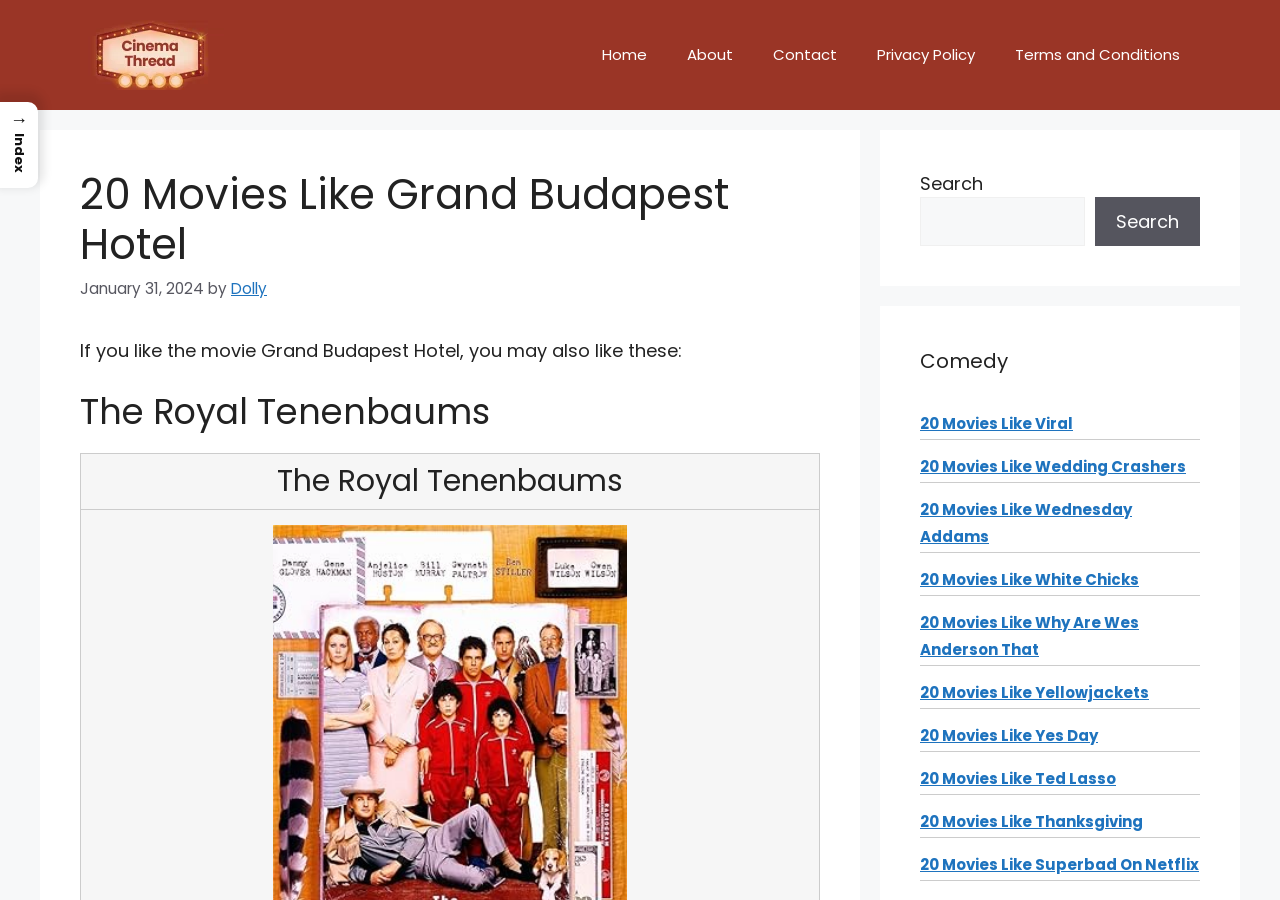Using the provided description Terms and Conditions, find the bounding box coordinates for the UI element. Provide the coordinates in (top-left x, top-left y, bottom-right x, bottom-right y) format, ensuring all values are between 0 and 1.

[0.777, 0.028, 0.938, 0.094]